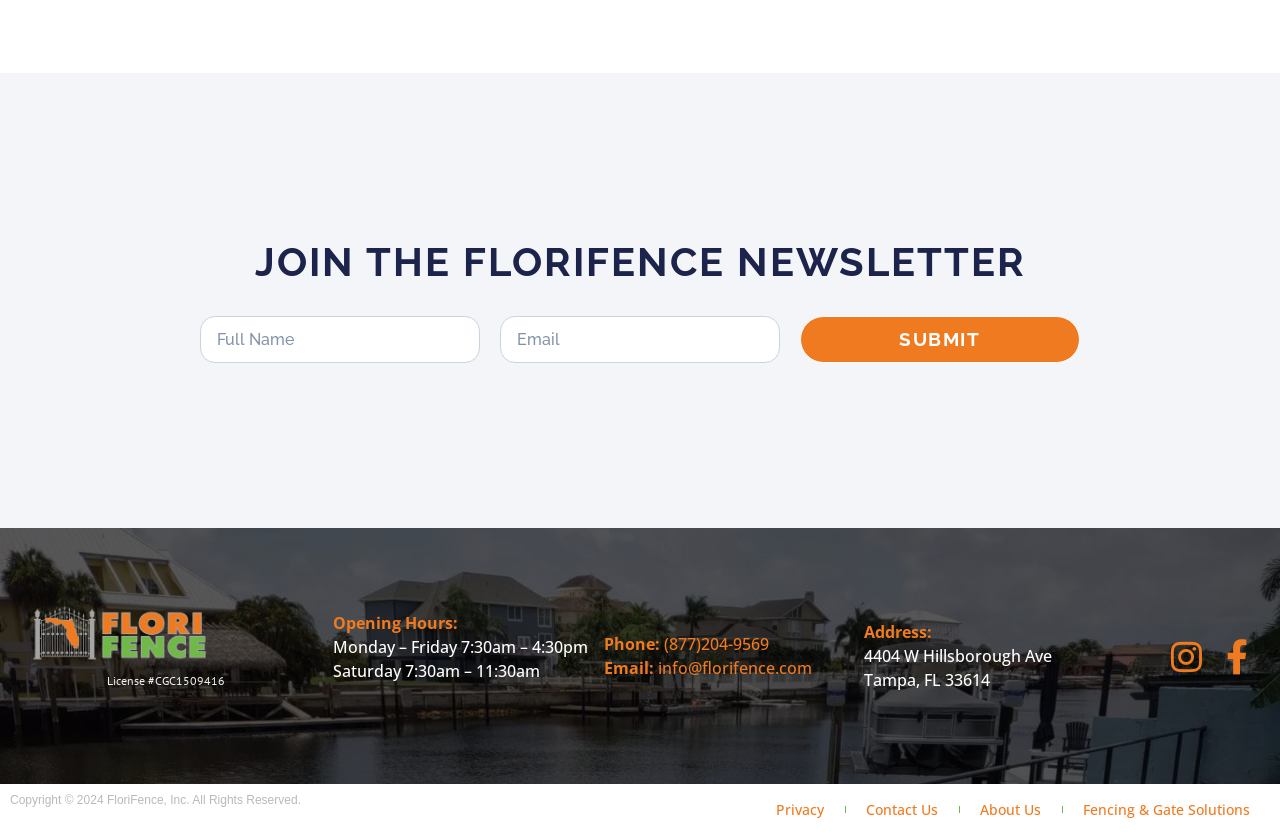Could you indicate the bounding box coordinates of the region to click in order to complete this instruction: "Open Instagram".

[0.914, 0.765, 0.941, 0.807]